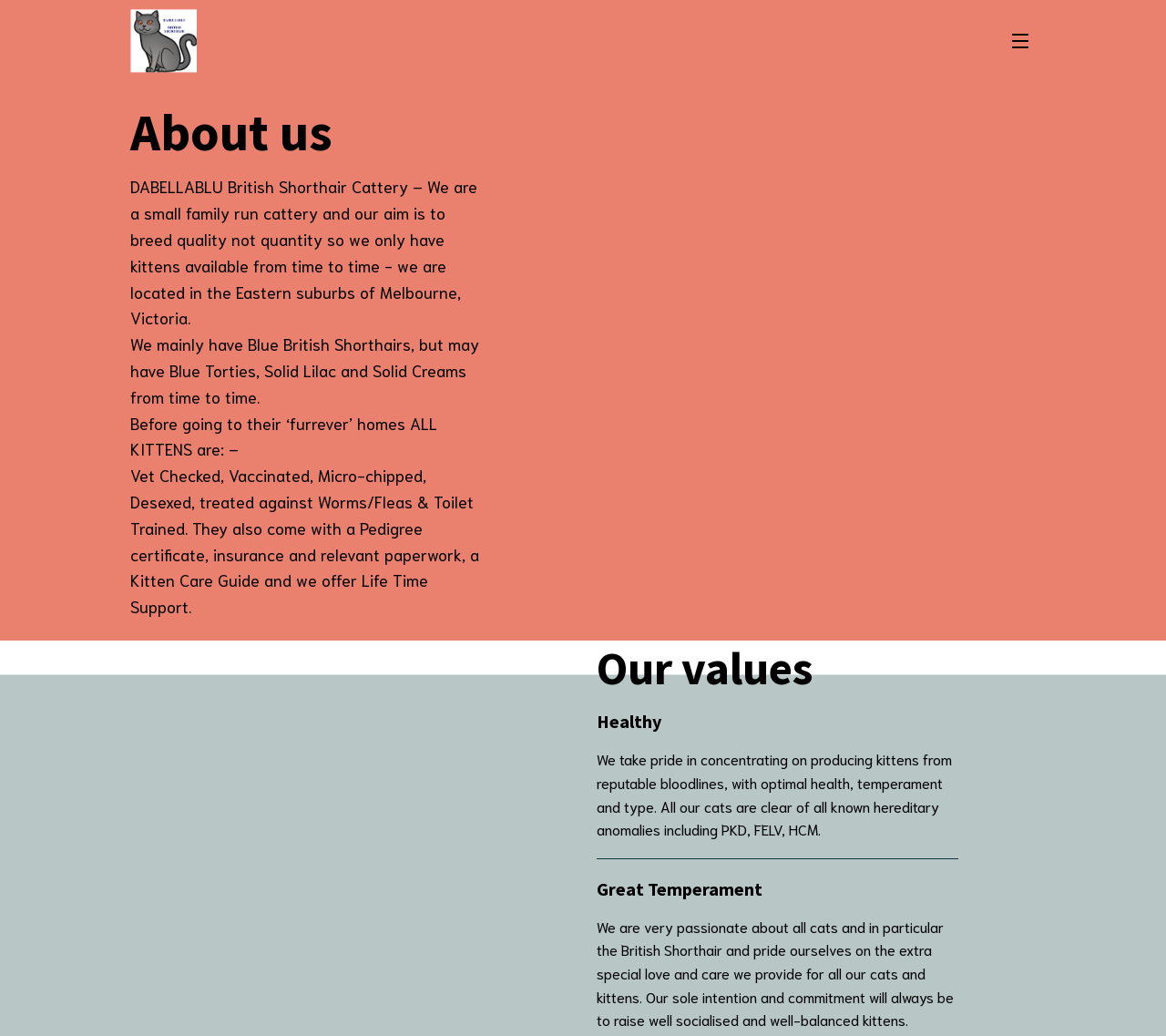Explain in detail what is displayed on the webpage.

The webpage is about DABELLABLU British Shorthair Cattery, a small family-run cattery located in the Eastern suburbs of Melbourne, Victoria. At the top left of the page, there is a link. Below the link, there is a heading "About us" followed by a paragraph of text that describes the cattery's aim to breed quality kittens, not quantity, and mentions the types of kittens they have available. 

Below this paragraph, there is another paragraph that lists the care and preparation that the kittens receive before going to their new homes, including vet checks, vaccinations, micro-chipping, and more. 

On the right side of the page, there are three headings: "Our values", "Healthy", and "Great Temperament". Under the "Healthy" heading, there is a paragraph that explains the cattery's focus on producing kittens from reputable bloodlines with optimal health, temperament, and type. Under the "Great Temperament" heading, there is a paragraph that describes the cattery's passion for the British Shorthair breed and their commitment to raising well-socialized and well-balanced kittens.